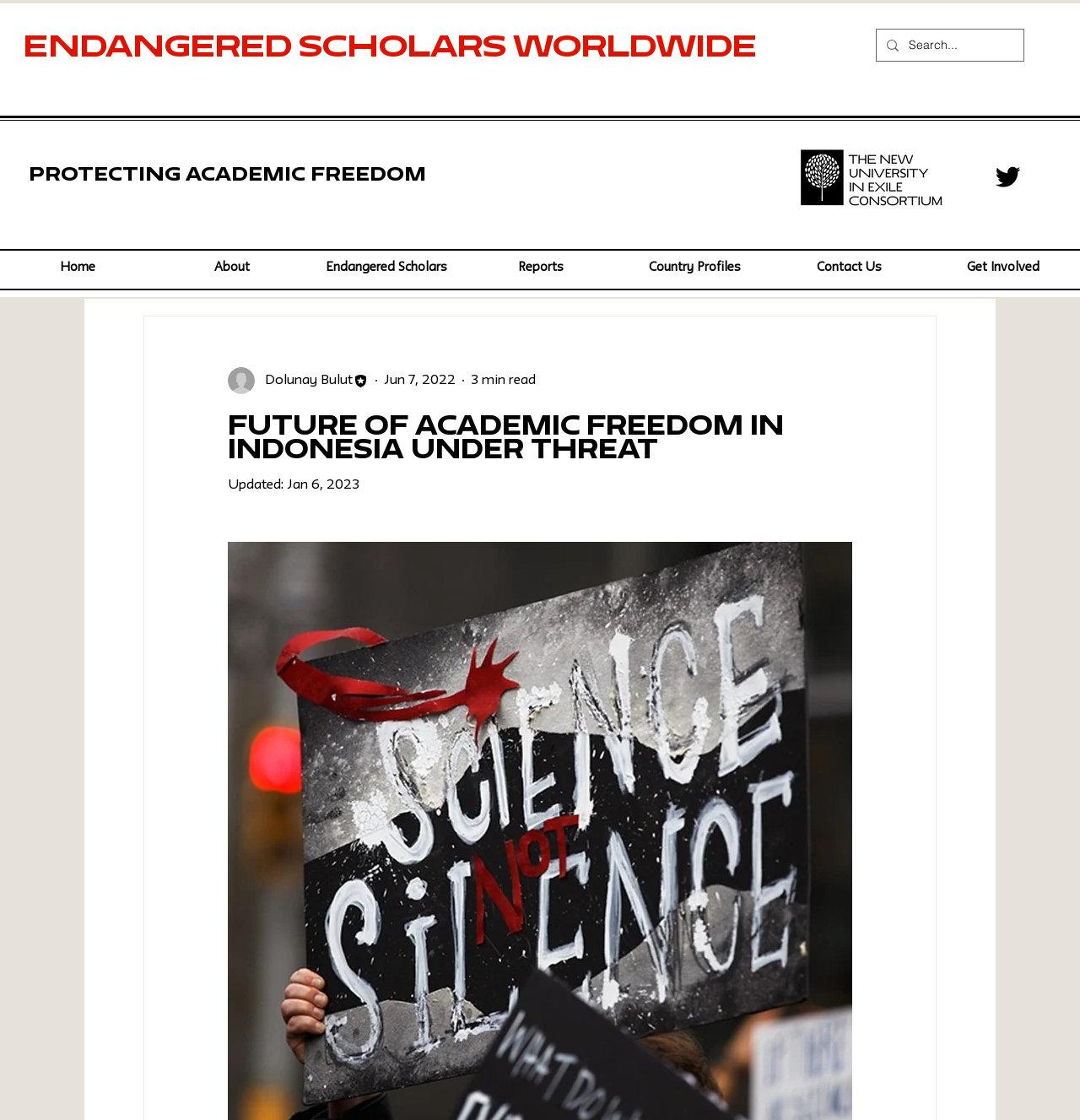How many social media links are there?
Could you give a comprehensive explanation in response to this question?

I found the answer by looking at the list 'Social Bar' which contains a link to 'Twitter'. There is only one social media link in the list.